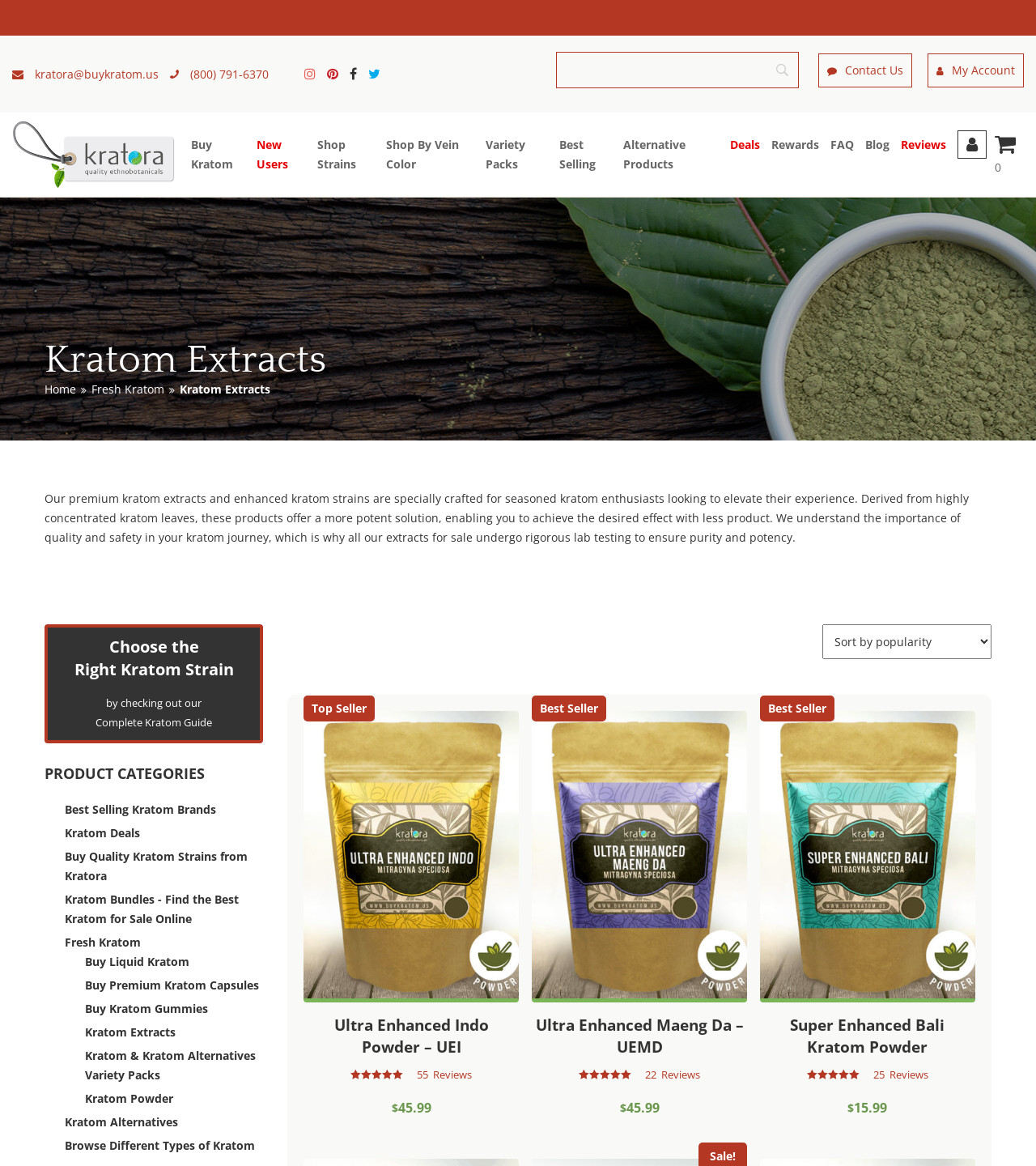Could you specify the bounding box coordinates for the clickable section to complete the following instruction: "Browse Kratom Extracts"?

[0.082, 0.879, 0.17, 0.892]